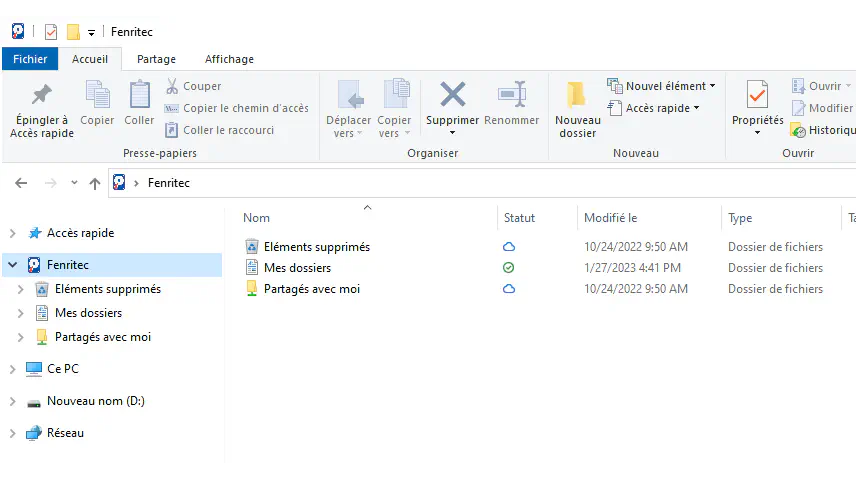Generate a detailed narrative of the image.

The image depicts a Windows Explorer window showcasing the "Fenritec" directory. The interface includes various sections on the left-hand side, highlighting quick access links such as "Access rapide" and directories like "Éléments supprimés," "Mes dossiers," and "Partagés avec moi." On the right-hand side, it lists files within the "Fenritec" folder, displaying their status and last modified dates, with options to create new elements and manage files. The toolbar provides functions for file management, including options to copy, move, delete, and rename items, illustrating a user-friendly approach to navigating and organizing files within the system. Overall, this interface represents a typical file management environment, emphasizing ease of access and efficiency.